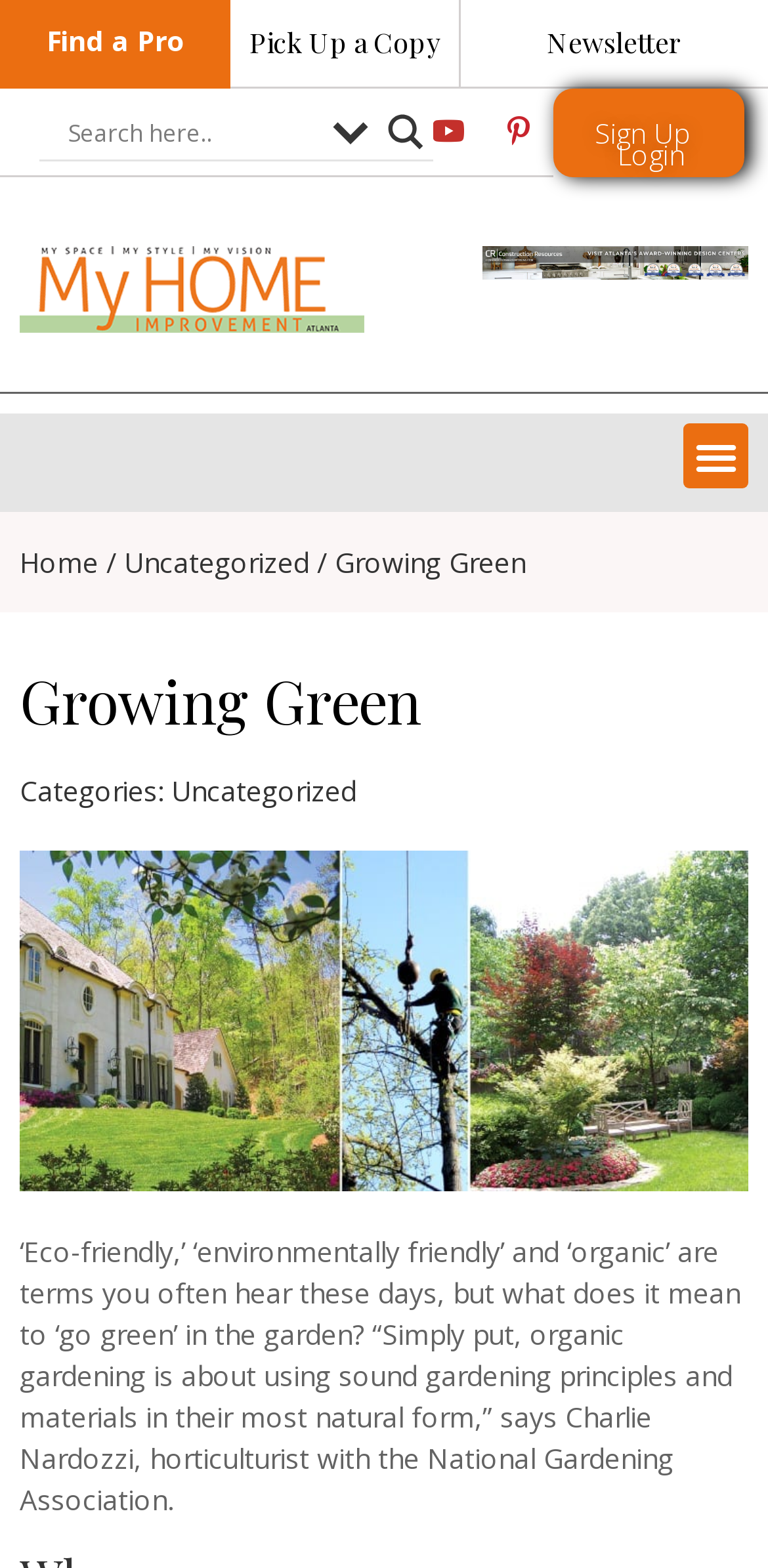Detail the various sections and features present on the webpage.

The webpage is about "Growing Green" and appears to be an article or blog post about organic gardening. At the top, there are several links, including "Find a Pro", "Pick Up a Copy", and "Newsletter", positioned horizontally across the page. Below these links, there is a search form with a search input box and a magnifier button. 

To the right of the search form, there are social media links, including Twitter, Facebook, YouTube, and Pinterest. Further to the right, there are links to "Sign Up" and "Login". 

On the left side of the page, there is a logo image of "My Home Improvement" with a link to the homepage. Below the logo, there is a leaderboard ad. 

The main content of the page starts with a navigation breadcrumb trail, showing the path "Home > Uncategorized > Growing Green". The title "Growing Green" is displayed prominently, followed by a category list with a single item "Uncategorized". 

Below the title, there is an image of men laying new hardwood flooring. The main article text begins with a question about what it means to "go green" in the garden, and then provides a quote from a horticulturist explaining the principles of organic gardening.